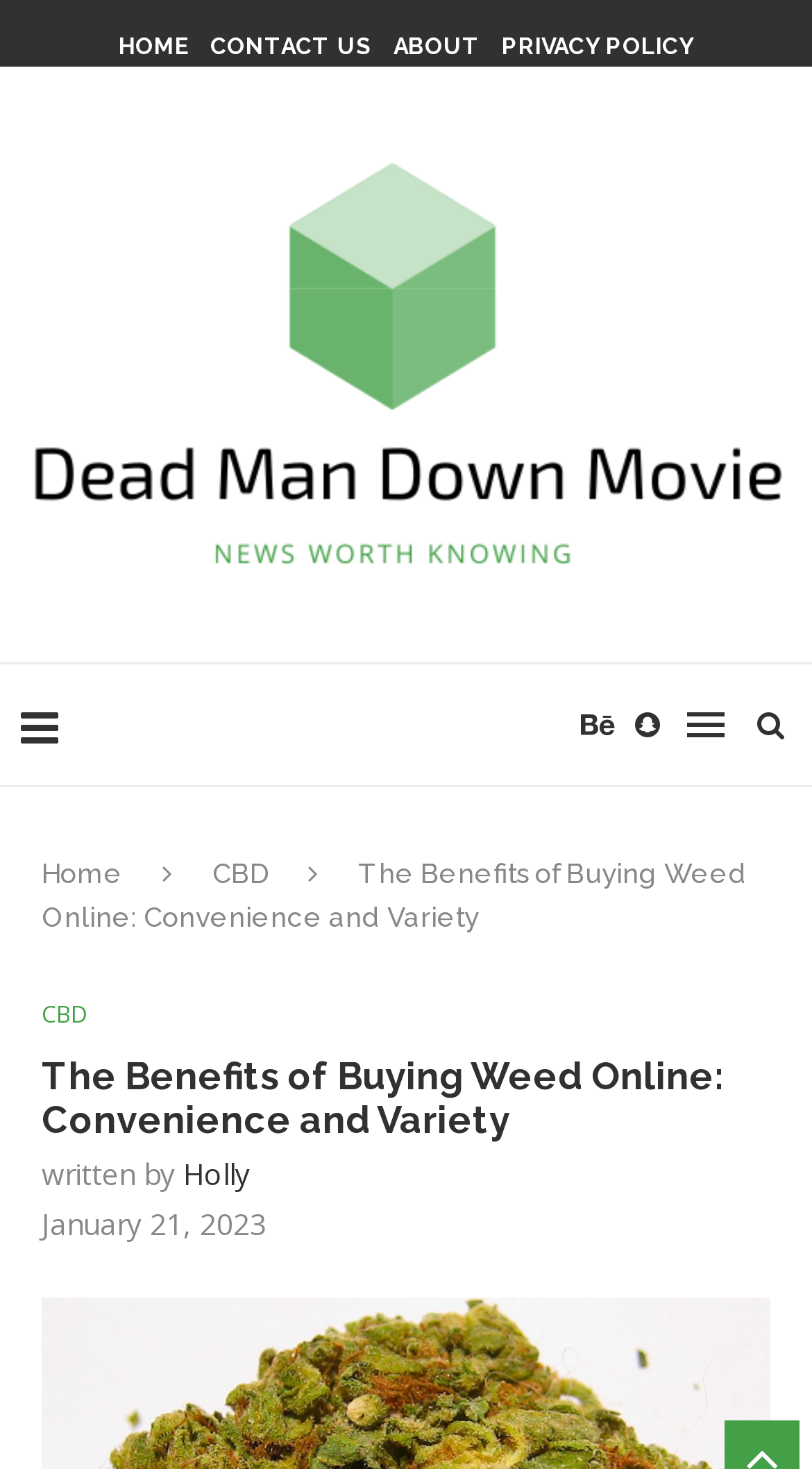Identify the bounding box for the UI element that is described as follows: "alt="Dead Man Down Movie"".

[0.026, 0.101, 0.974, 0.394]